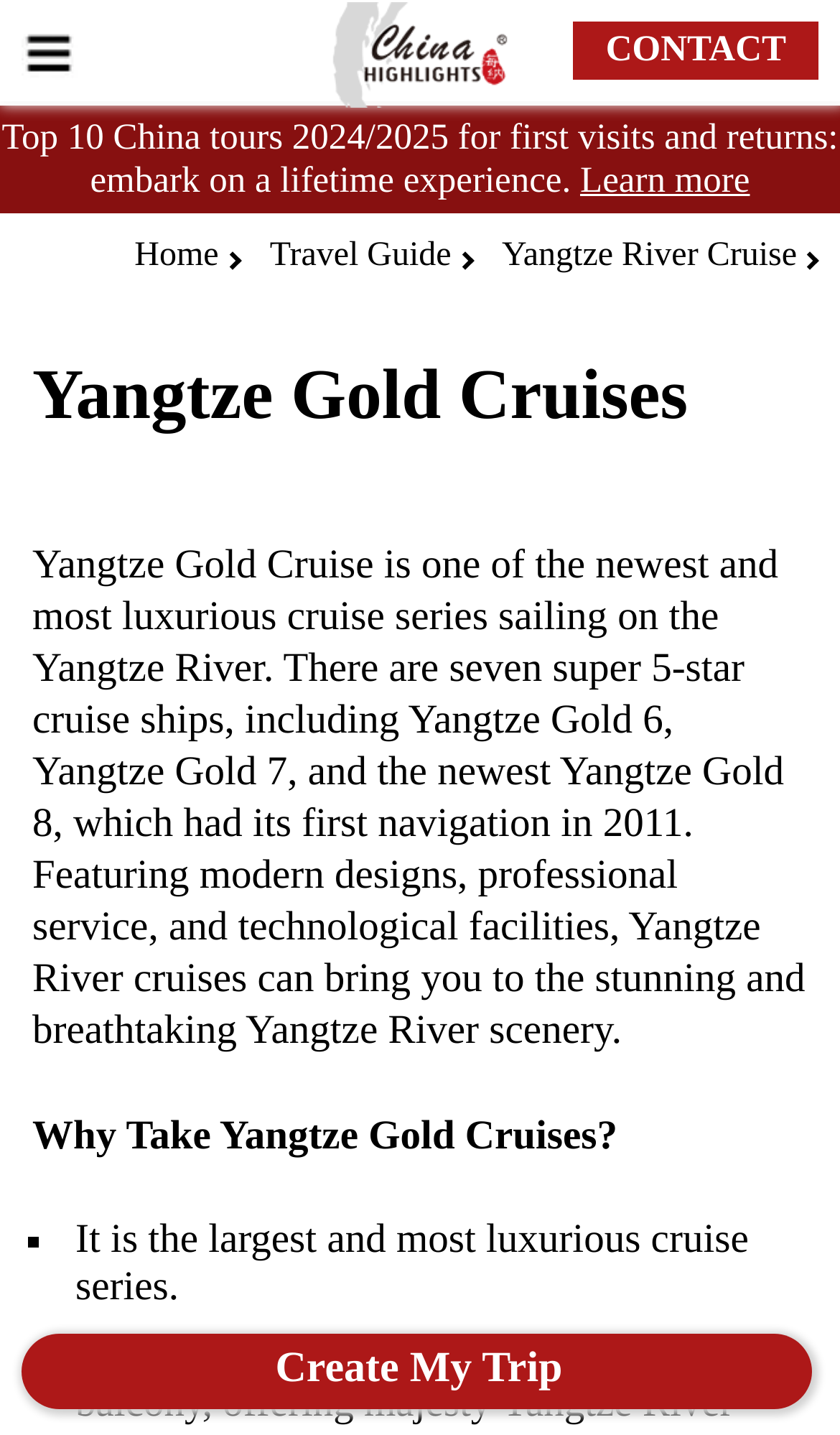Please find the bounding box coordinates of the section that needs to be clicked to achieve this instruction: "Explore Yangtze River Cruise options".

[0.597, 0.165, 0.949, 0.191]